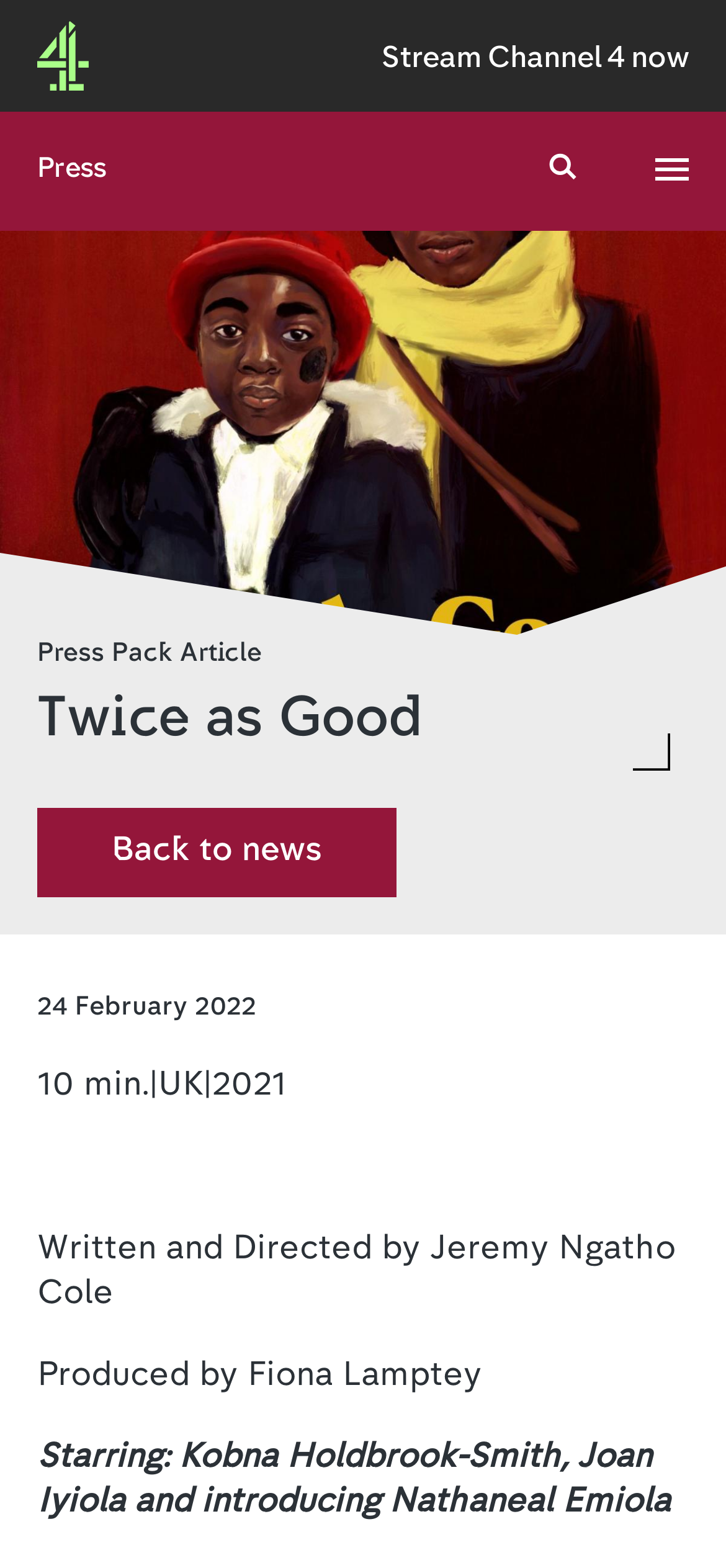Detail the features and information presented on the webpage.

The webpage is about a TV show or film titled "Twice as Good" on Channel 4. At the top left, there is a link to the Channel 4 homepage, and at the top right, there is a link to stream Channel 4 now. Below these links, there is a navigation menu with options like "Press" and a search button.

In the main content area, there is a large image taking up most of the width, with a heading "Your privacy on Channel 4" above it. Below the image, there is a paragraph of text explaining the use of cookies on the website, with links to learn more about cookies and privacy.

Below this section, there are three buttons: "Accept cookies and continue", "Reject non-essential cookies and continue", and "Manage which purposes to accept cookies for".

Further down, there is a main menu button that, when opened, displays a header with the title "Twice as Good" and a category label "Press Pack Article". Below this, there is a link to go back to the news section, followed by the date "24 February 2022". The film's details are listed, including its duration, country, and year of release, as well as credits for the writer, director, producer, and starring actors.

There are no other notable images on the page besides the large image at the top and a small search icon.